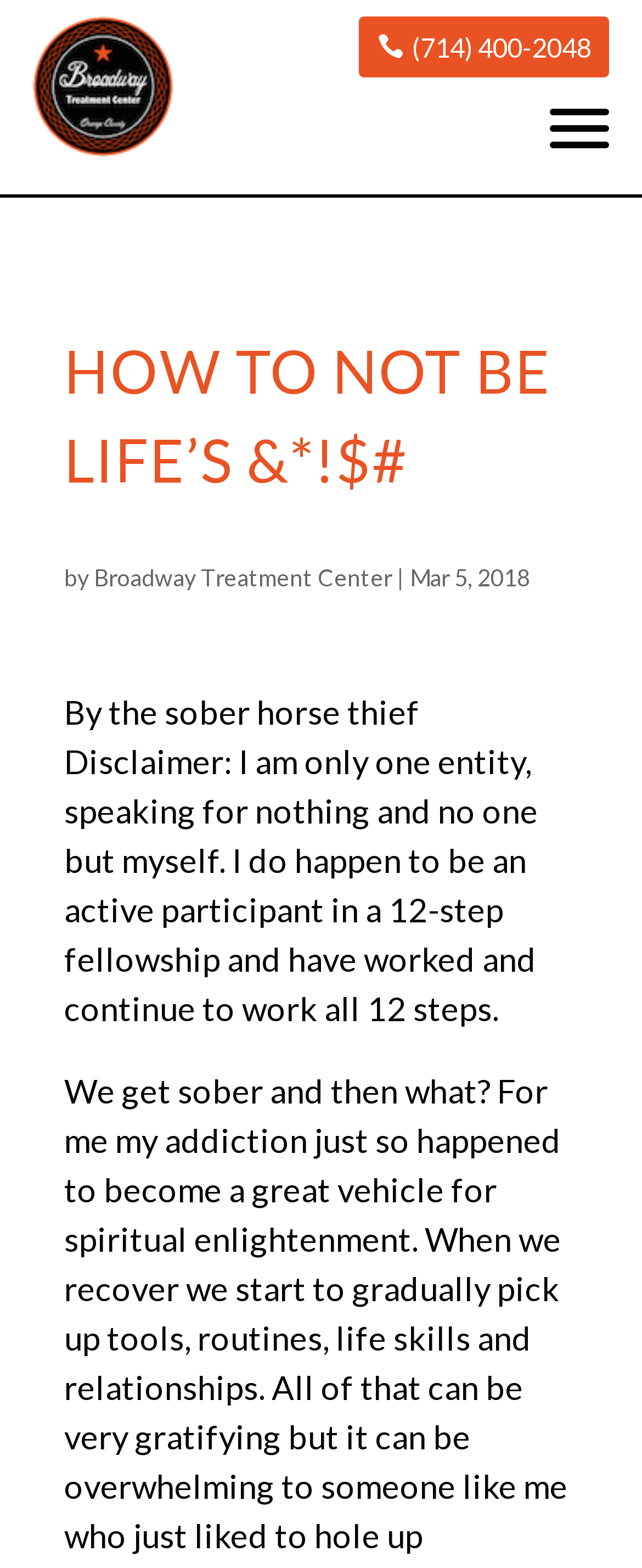Produce an extensive caption that describes everything on the webpage.

The webpage appears to be a blog post or article with a focus on personal growth and spirituality. At the top left of the page, there are three links, with the first one being a small icon, the second one displaying a phone number, and the third one being another icon. 

Below these links, there is a large heading that reads "HOW TO NOT BE LIFE’S &*!$#" which takes up most of the width of the page. Underneath the heading, there is a byline that includes the text "by" followed by a link to "Broadway Treatment Center" and a vertical bar, and then the date "Mar 5, 2018". 

Further down, there is a paragraph written by the author, who refers to themselves as "the sober horse thief". The paragraph starts with a disclaimer, stating that the author is only speaking for themselves and is an active participant in a 12-step fellowship, having worked and continuing to work all 12 steps.